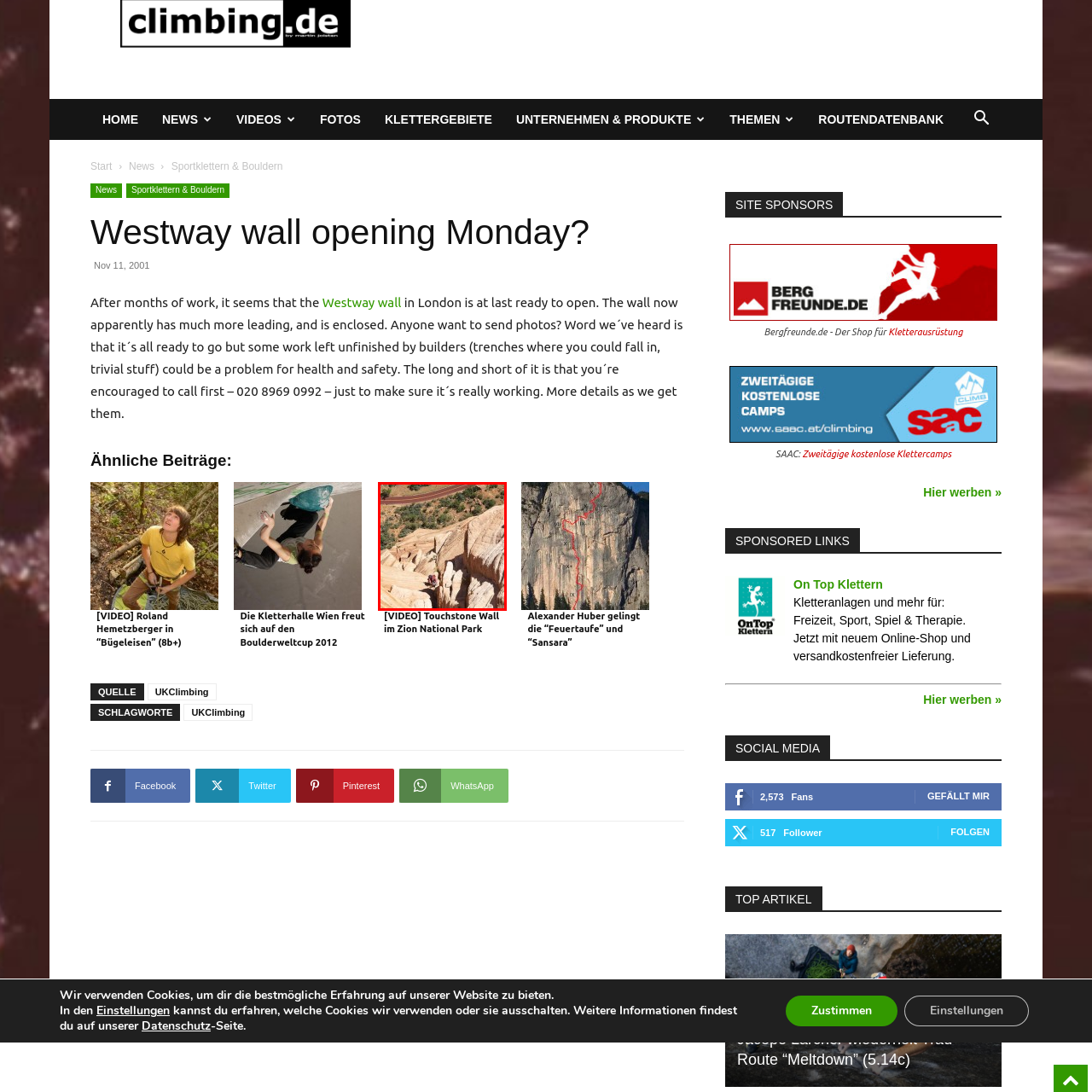Give an elaborate description of the visual elements within the red-outlined box.

The image depicts a climber navigating the impressive rock formations in the Zion National Park, showcasing the challenging terrain and breathtaking landscapes of this iconic climbing destination. With steep, textured sandstone walls surrounding them, the climber appears focused and determined as they ascend the rugged vertical surface. Below, a winding road cuts through the lush greenery, illustrating the park's vast natural beauty. This scene captures the essence of outdoor adventure and the thrill of rock climbing amidst stunning geological features, making it a captivating representation of the sport in a remarkable setting.